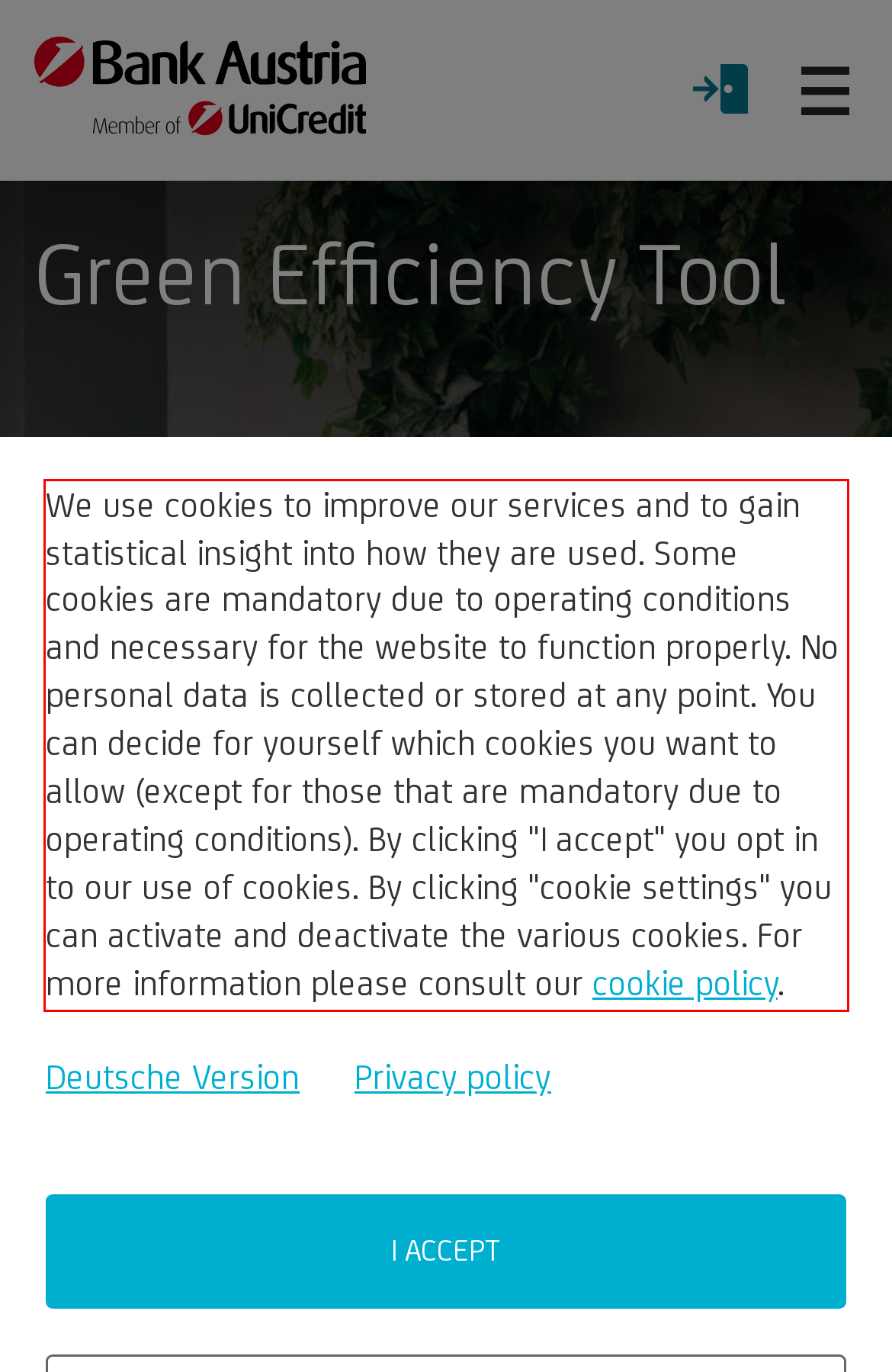Please look at the screenshot provided and find the red bounding box. Extract the text content contained within this bounding box.

We use cookies to improve our services and to gain statistical insight into how they are used. Some cookies are mandatory due to operating conditions and necessary for the website to function properly. No personal data is collected or stored at any point. You can decide for yourself which cookies you want to allow (except for those that are mandatory due to operating conditions). By clicking "I accept" you opt in to our use of cookies. By clicking "cookie settings" you can activate and deactivate the various cookies. For more information please consult our cookie policy.